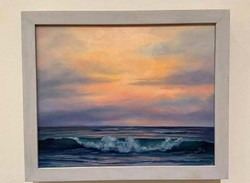What is the color of the frame?
Give a detailed and exhaustive answer to the question.

The caption states that the artwork is elegantly framed in a simple gray frame, which complements the overall aesthetic of the piece.